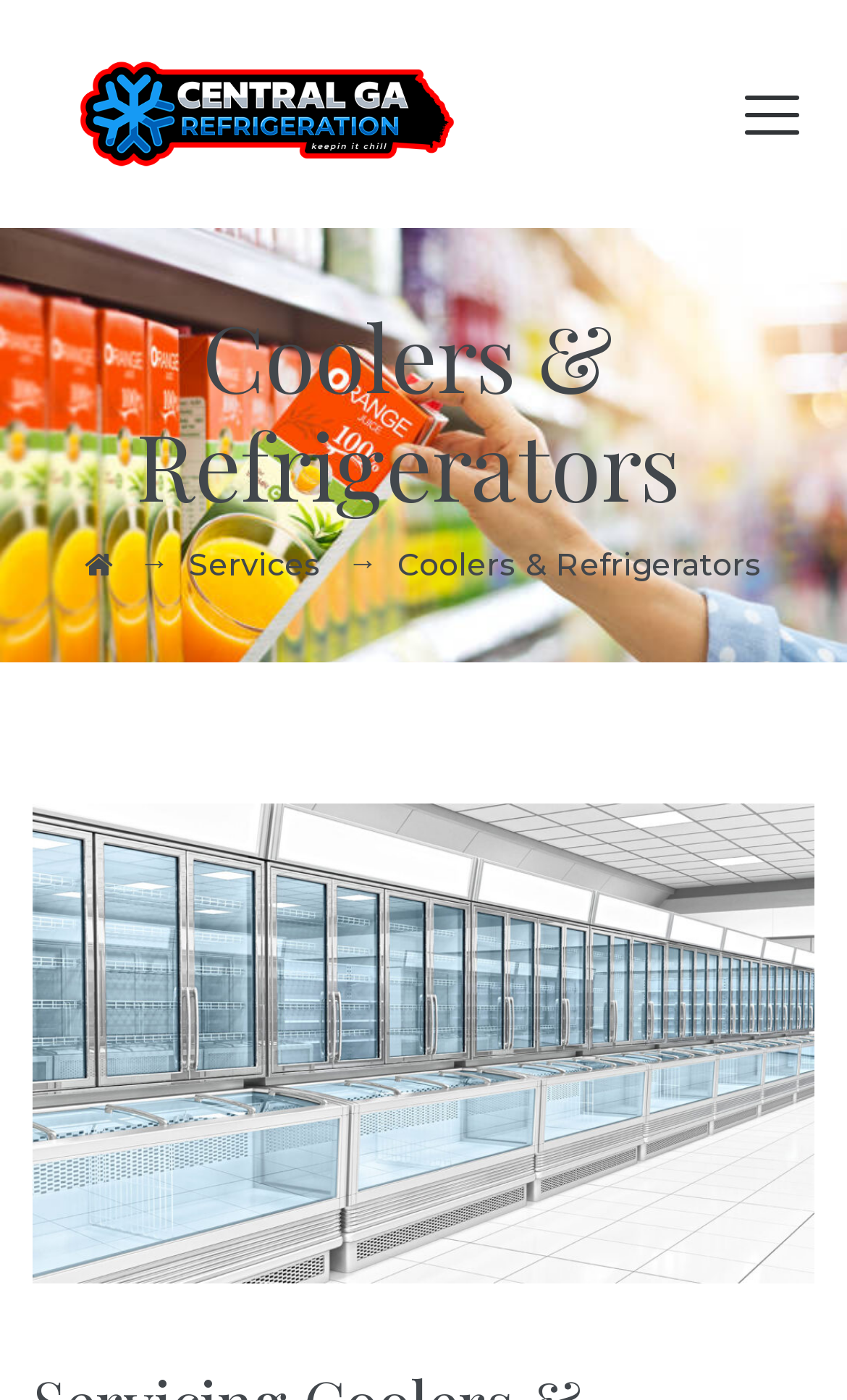Find the bounding box coordinates for the UI element that matches this description: "Services".

[0.223, 0.389, 0.379, 0.417]